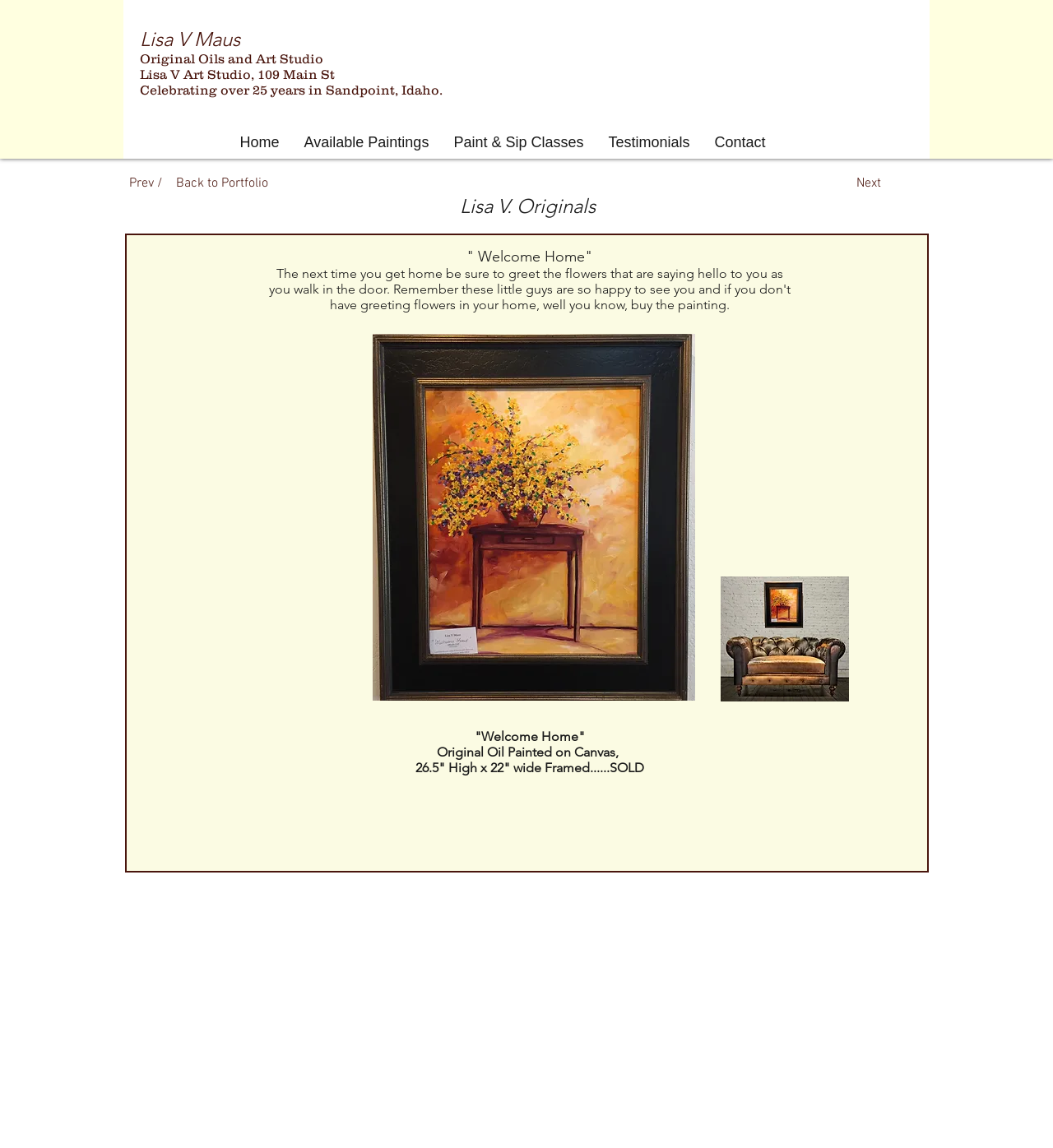Describe every aspect of the webpage comprehensively.

The webpage is a personal website for Lisa V Fine Art, with a focus on showcasing her artwork and studio. At the top of the page, there are three headings that introduce Lisa V Maus, her original oils and art studio, and her studio's location in Sandpoint, Idaho. 

Below these headings, there is a navigation menu labeled "Site" that contains links to different sections of the website, including "Home", "Available Paintings", "Paint & Sip Classes", "Testimonials", and "Contact". 

To the right of the navigation menu, there is a large image of a painting titled "Welcome Home Framed22x26.jpg", which takes up a significant portion of the page. Above the image, there is a static text element that reads "Welcome Home". 

Below the image, there are three lines of text that describe the painting, including its medium, size, and status ("SOLD"). 

At the bottom of the page, there are links to navigate to the next or previous page, as well as a link to "Back to Portfolio" and a heading that reads "Lisa V. Originals" with a link to the same title.